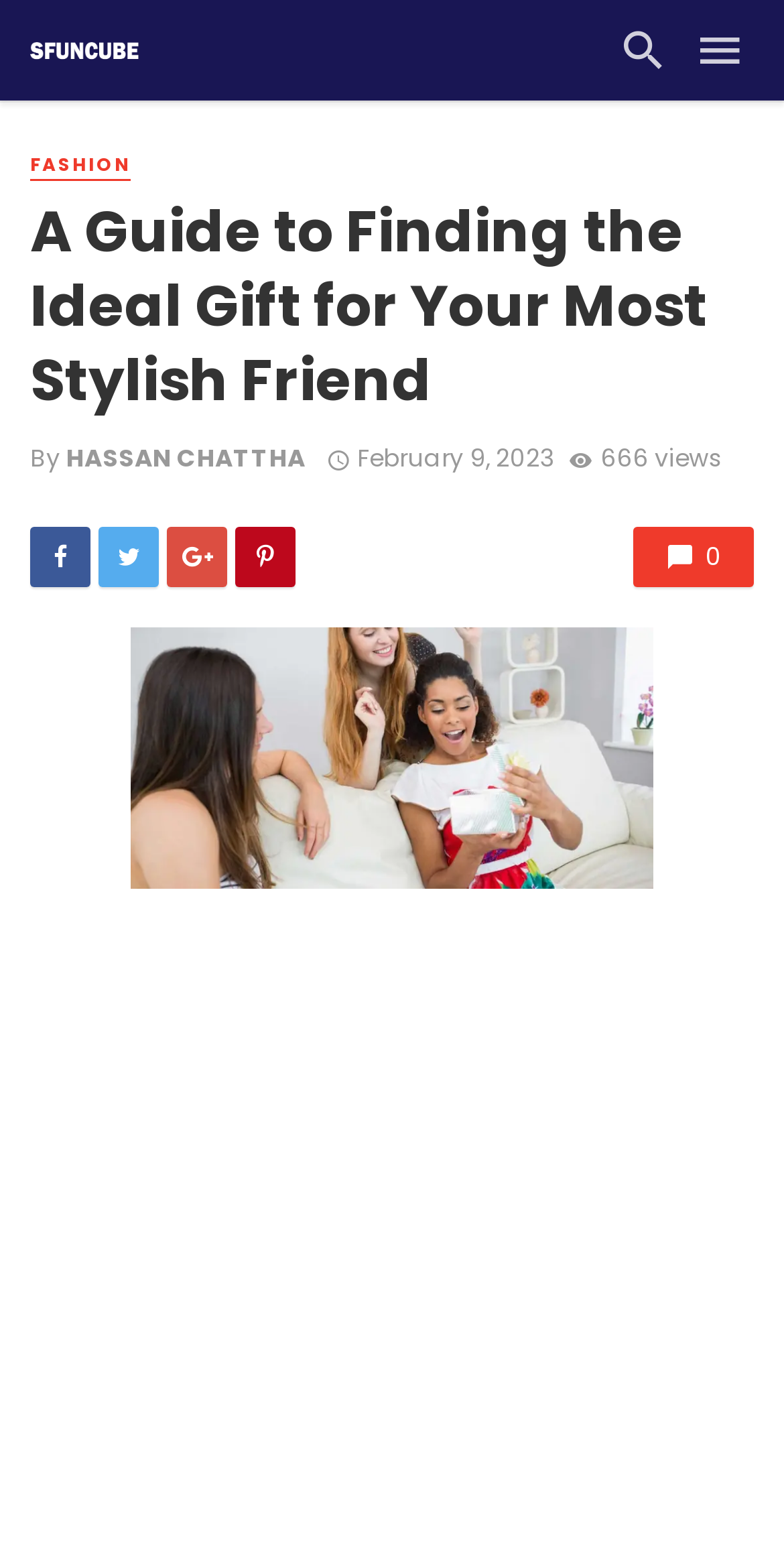Locate the bounding box coordinates of the area you need to click to fulfill this instruction: 'view author profile'. The coordinates must be in the form of four float numbers ranging from 0 to 1: [left, top, right, bottom].

[0.085, 0.284, 0.39, 0.306]